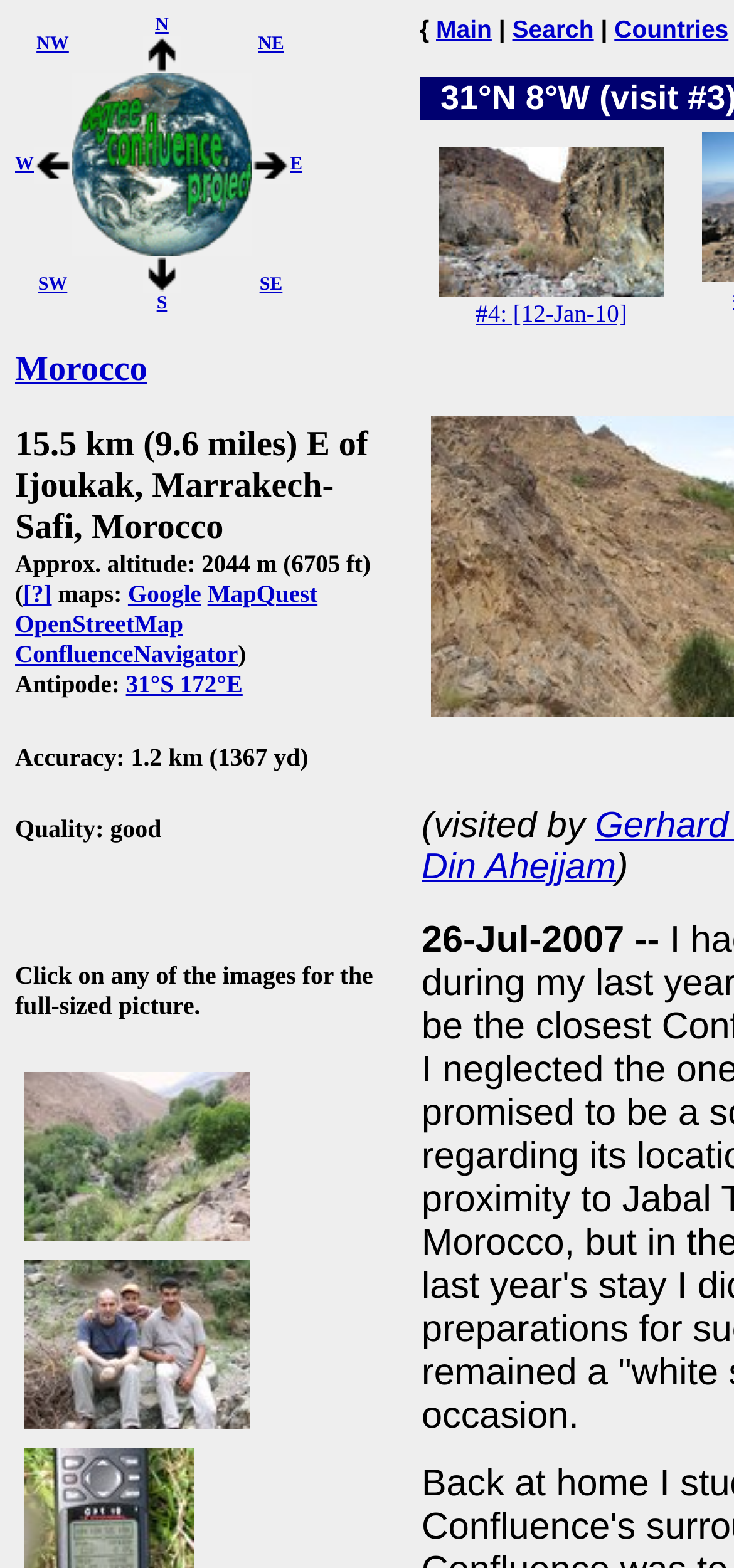For the given element description alt="the Degree Confluence Project", determine the bounding box coordinates of the UI element. The coordinates should follow the format (top-left x, top-left y, bottom-right x, bottom-right y) and be within the range of 0 to 1.

[0.097, 0.148, 0.344, 0.168]